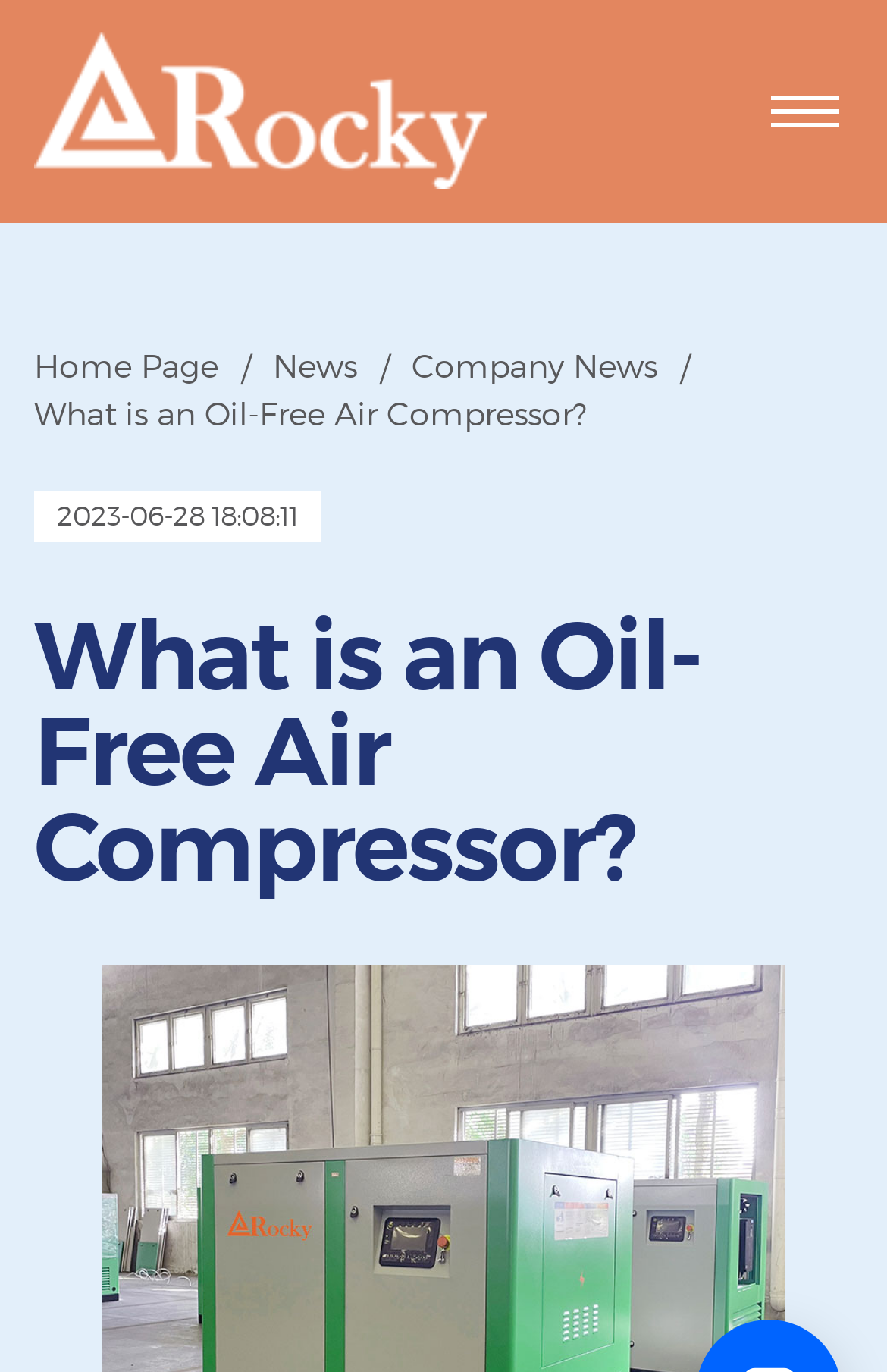Can you give a comprehensive explanation to the question given the content of the image?
Is there a button on the webpage?

I found a button element located at the top-right corner of the webpage, although its purpose is not specified.